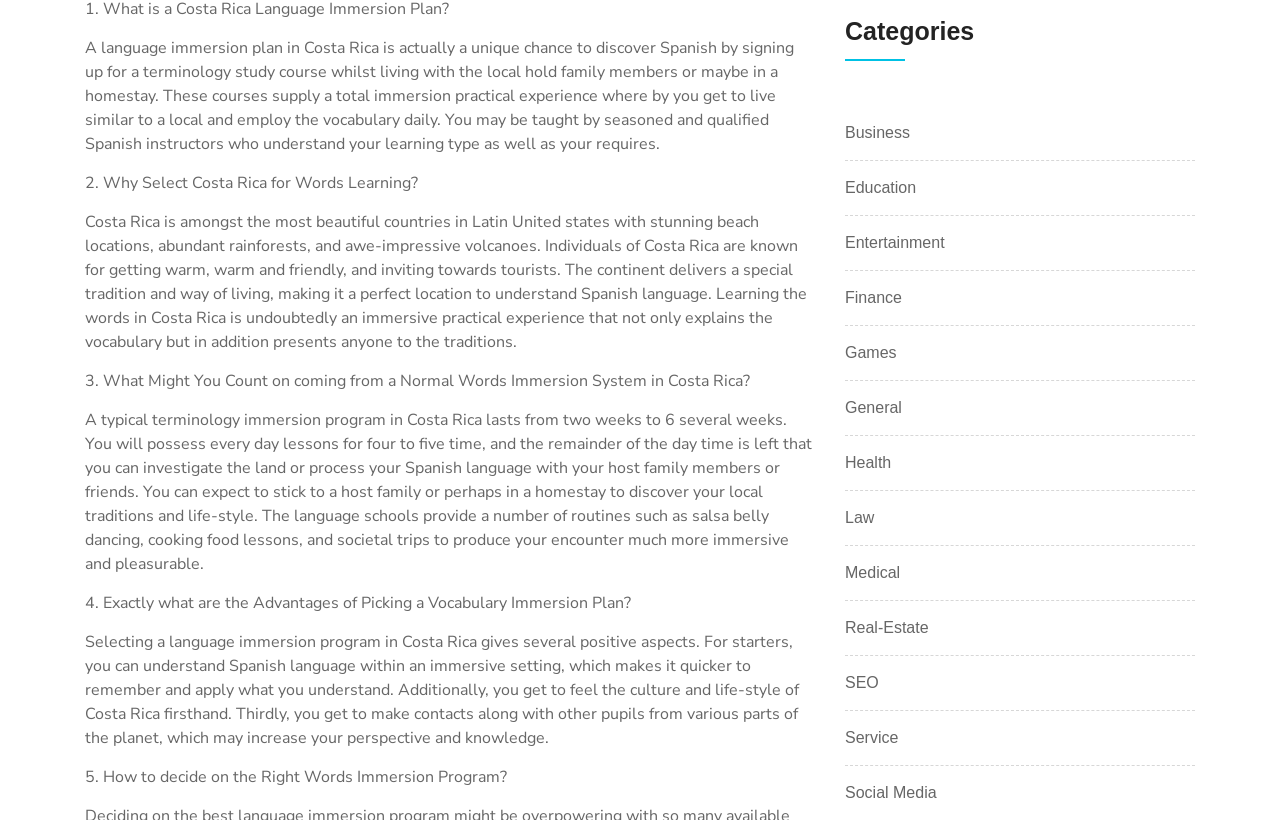Predict the bounding box coordinates of the area that should be clicked to accomplish the following instruction: "Click on the 'Social Media' category". The bounding box coordinates should consist of four float numbers between 0 and 1, i.e., [left, top, right, bottom].

[0.66, 0.952, 0.732, 0.982]